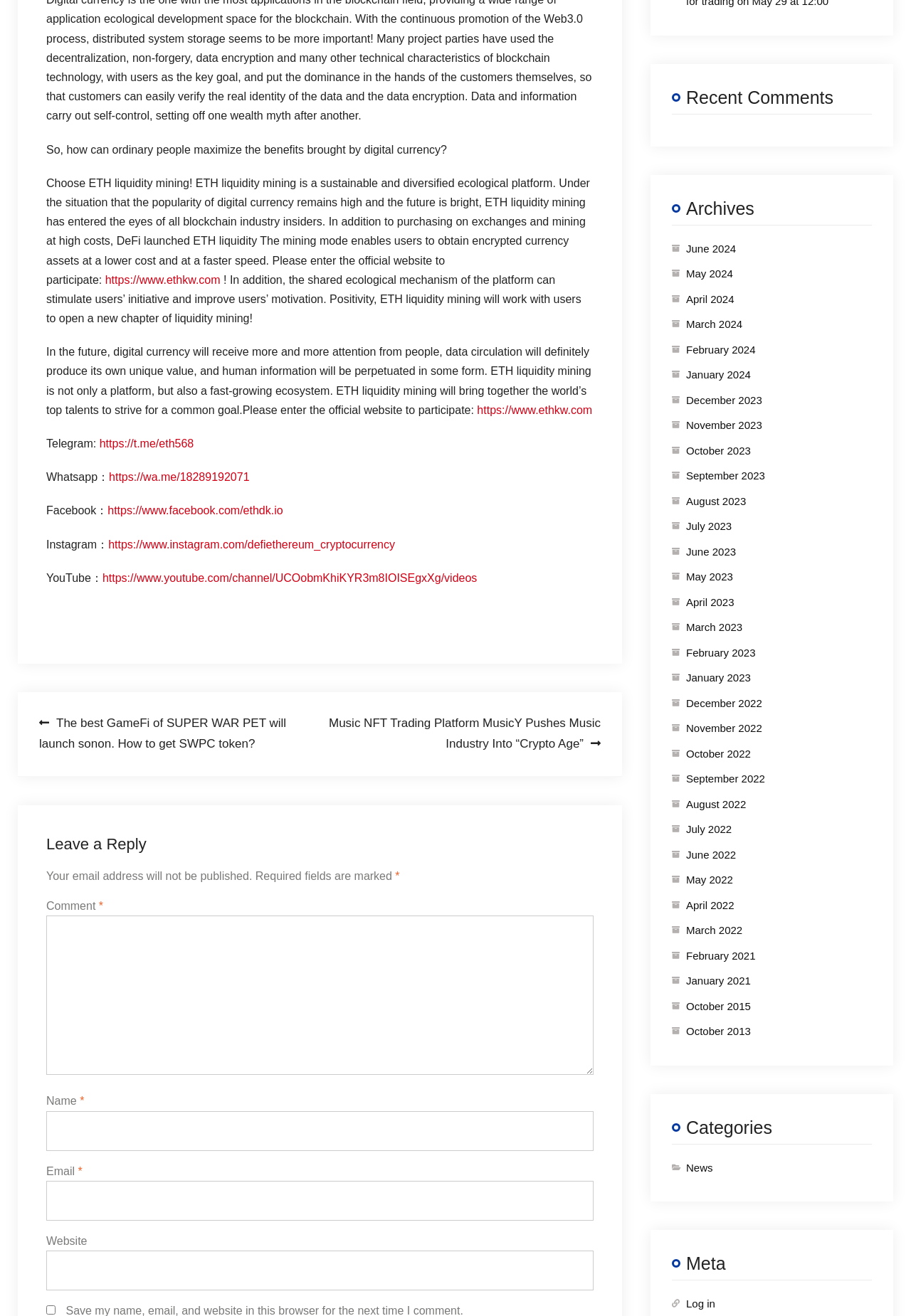Identify the bounding box for the given UI element using the description provided. Coordinates should be in the format (top-left x, top-left y, bottom-right x, bottom-right y) and must be between 0 and 1. Here is the description: parent_node: Name * name="author"

[0.051, 0.844, 0.652, 0.874]